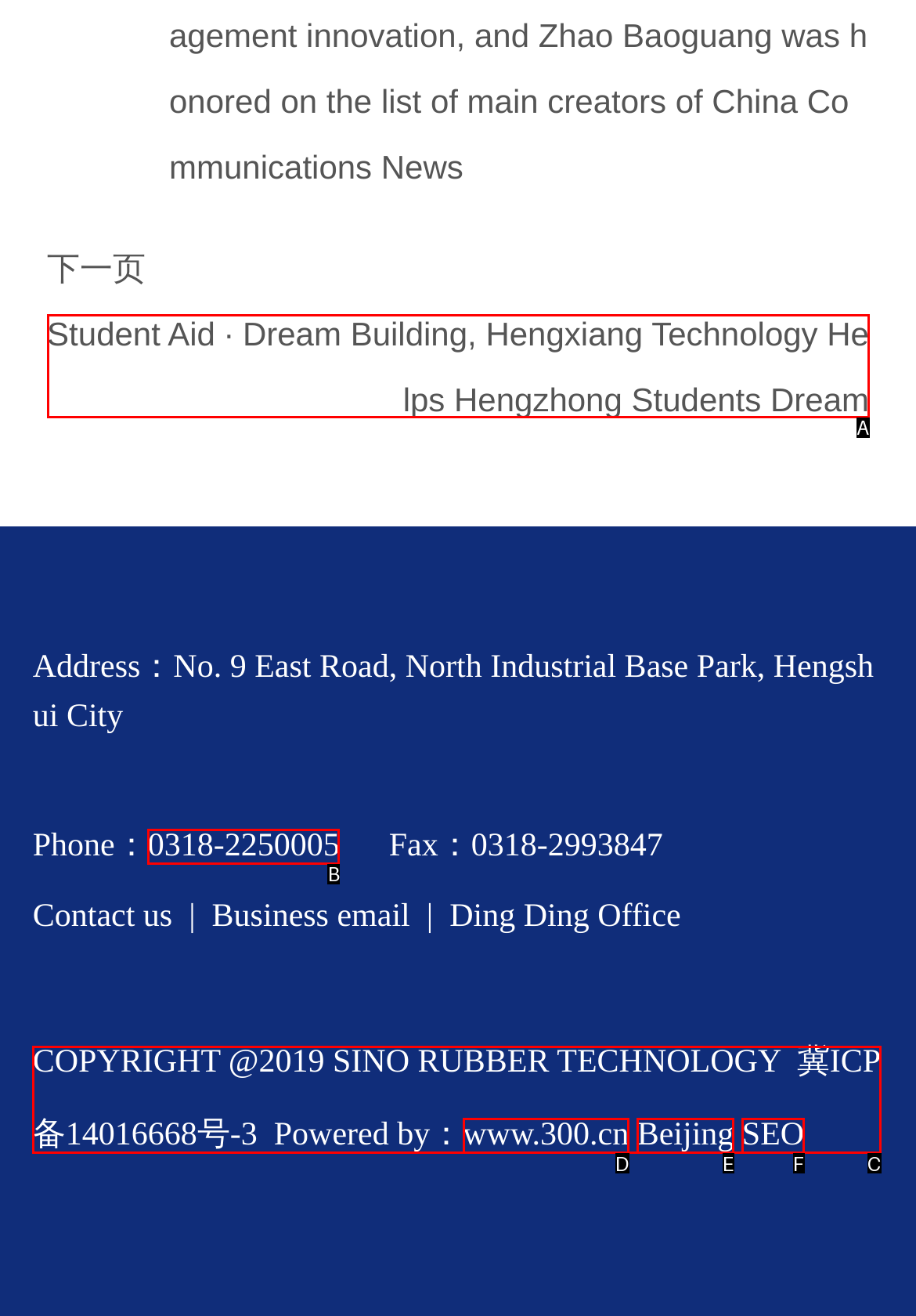Find the option that fits the given description: 0318-2250005
Answer with the letter representing the correct choice directly.

B